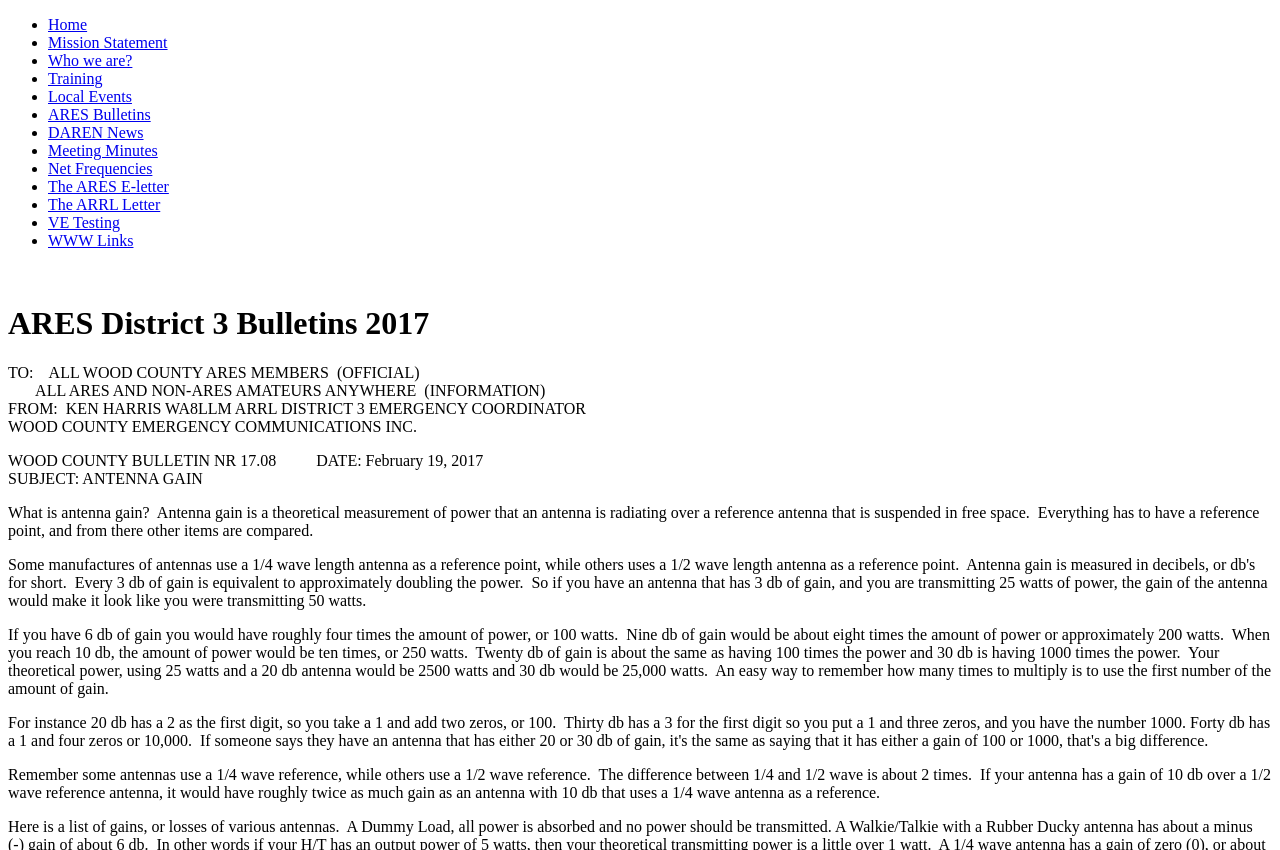Answer in one word or a short phrase: 
What is the topic of the bulletin?

Antenna Gain